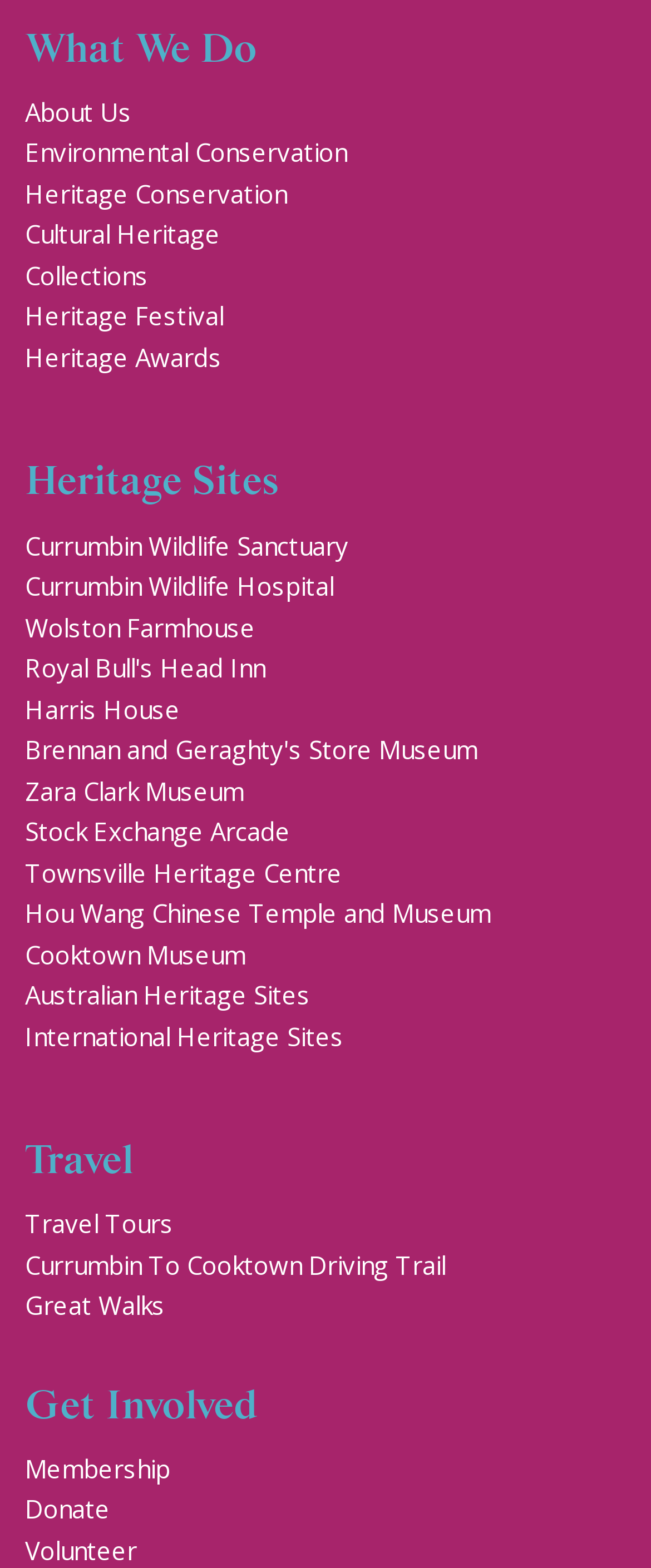Determine the bounding box for the described HTML element: "Donate". Ensure the coordinates are four float numbers between 0 and 1 in the format [left, top, right, bottom].

[0.038, 0.952, 0.169, 0.973]